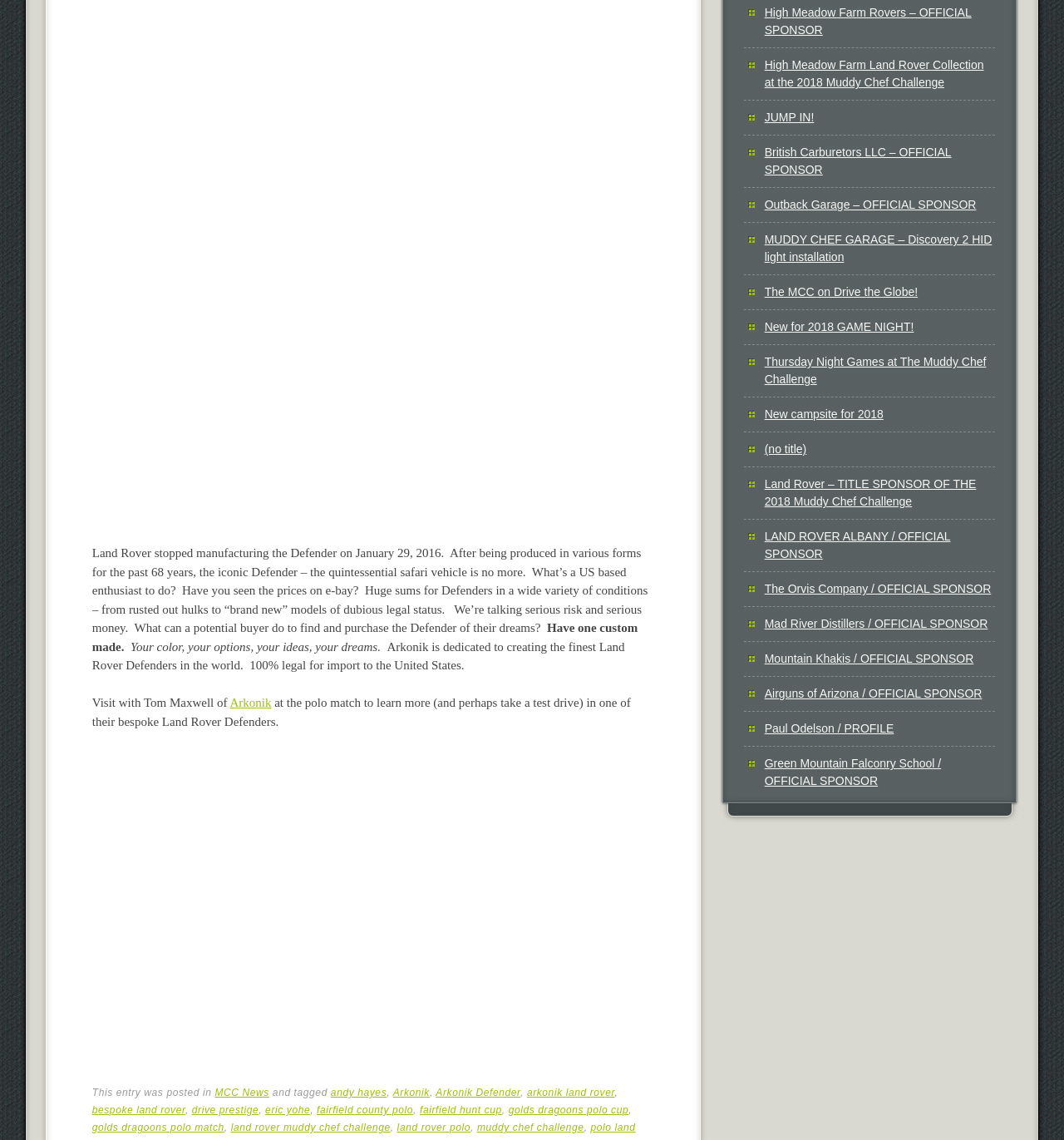Please reply to the following question with a single word or a short phrase:
What is the relationship between Arkonik and the Muddy Chef Challenge?

Sponsor